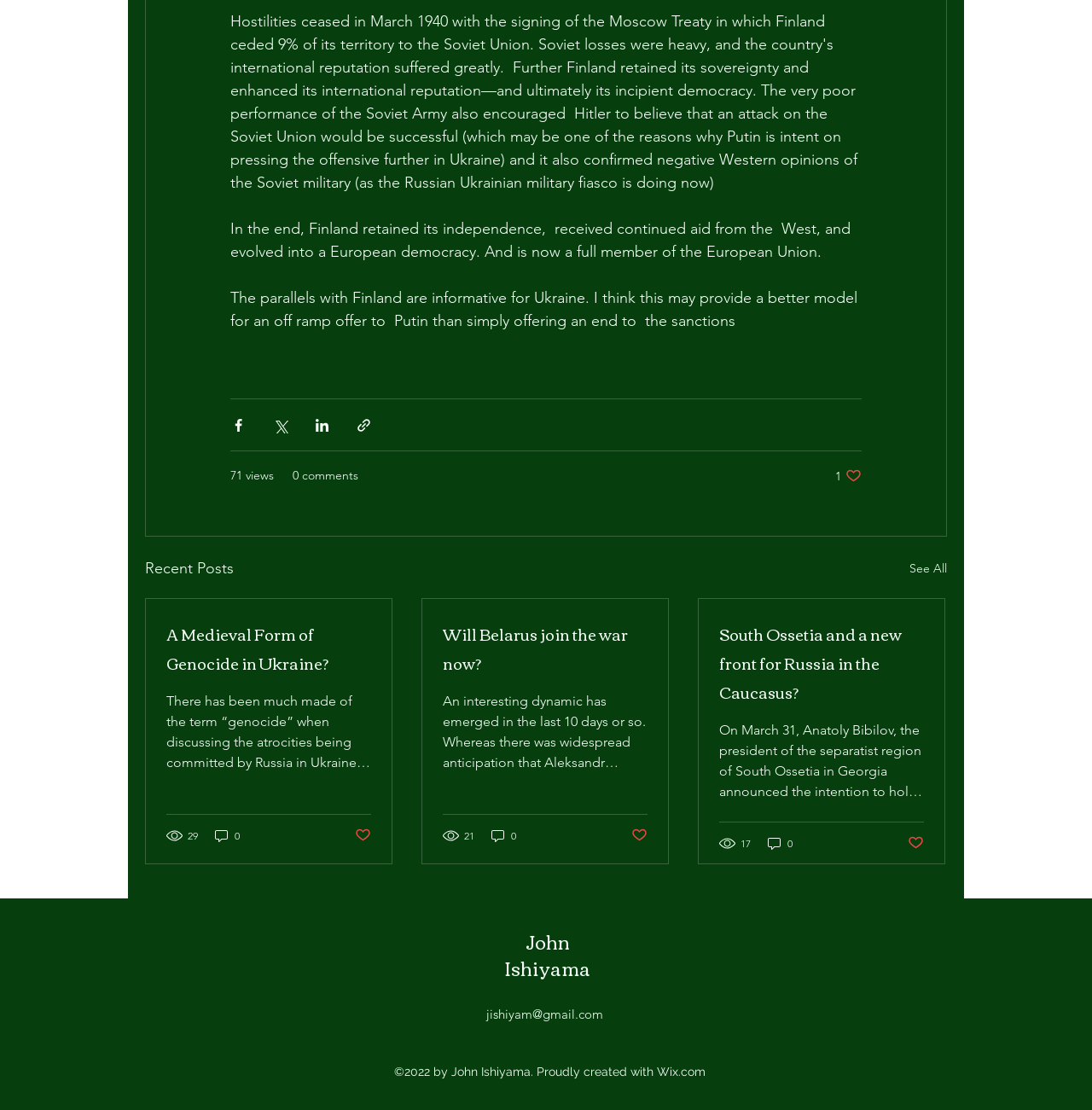Please identify the bounding box coordinates of the element on the webpage that should be clicked to follow this instruction: "Explore the nutritional benefits of pretzels". The bounding box coordinates should be given as four float numbers between 0 and 1, formatted as [left, top, right, bottom].

None